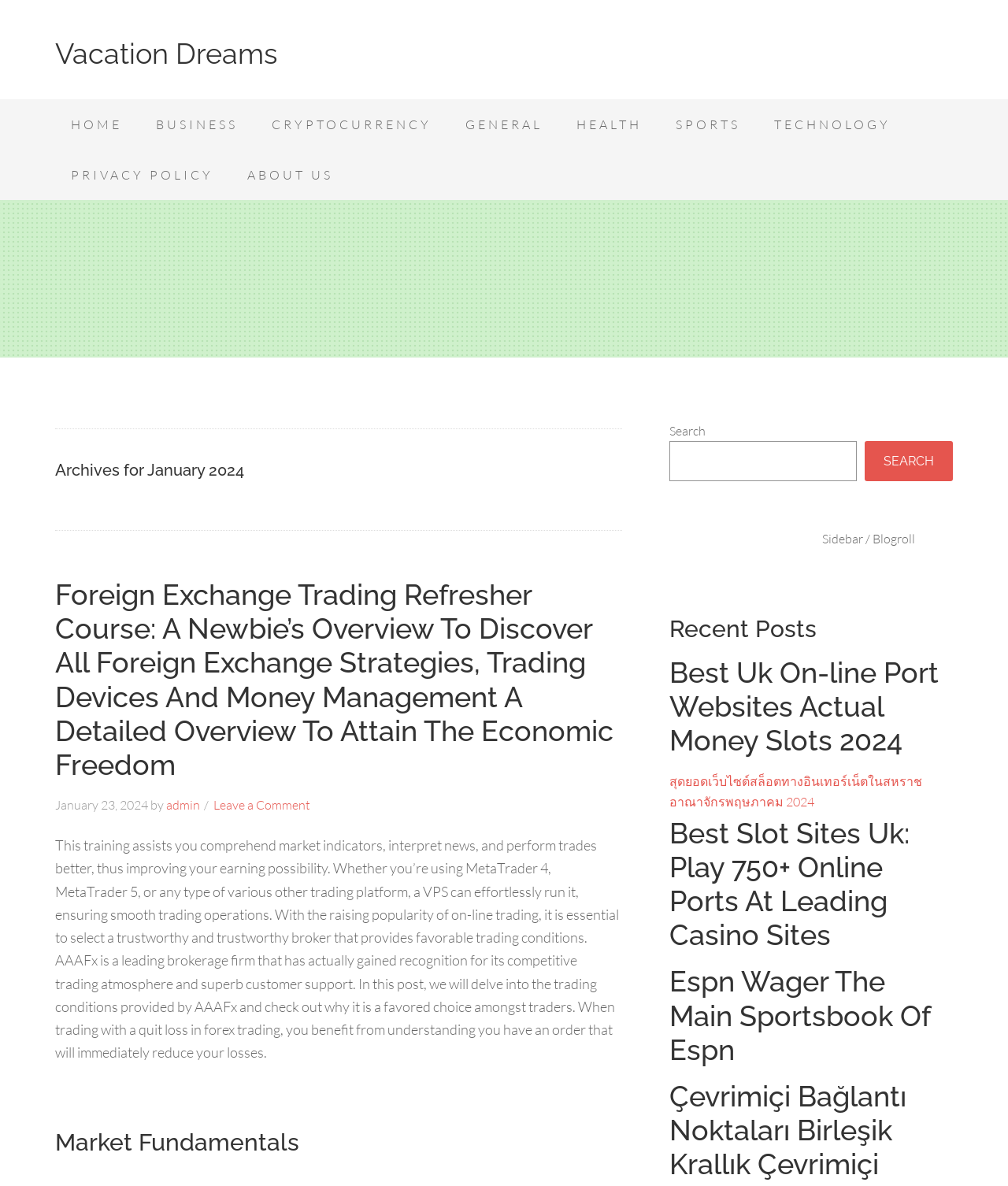Pinpoint the bounding box coordinates of the clickable element to carry out the following instruction: "Leave a comment."

[0.212, 0.672, 0.308, 0.685]